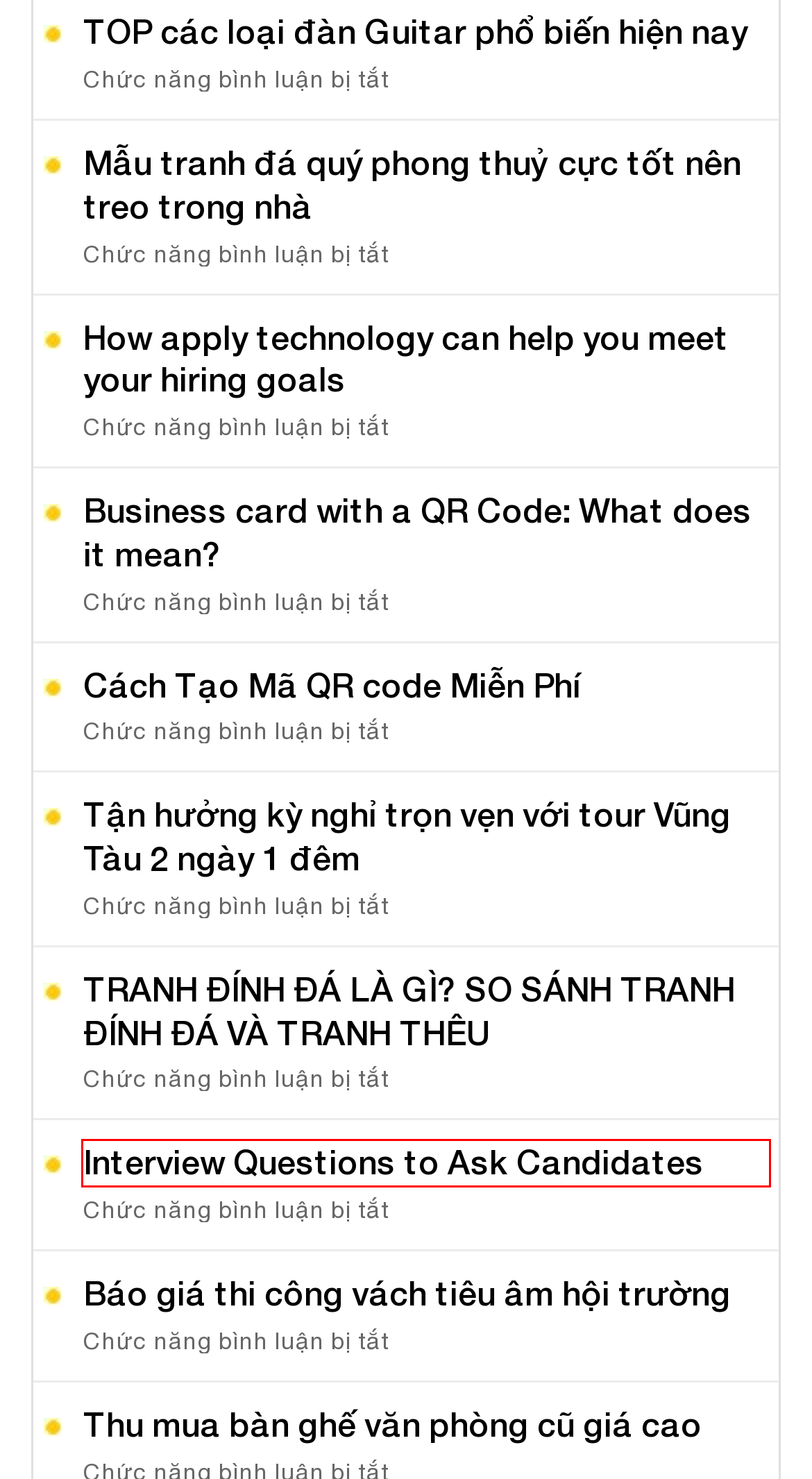You have been given a screenshot of a webpage with a red bounding box around a UI element. Select the most appropriate webpage description for the new webpage that appears after clicking the element within the red bounding box. The choices are:
A. Tận hưởng kỳ nghỉ trọn vẹn với tour Vũng Tàu 2 ngày 1 đêm
B. TOP các loại đàn Guitar phổ biến hiện nay - Dịch Vụ Dọn Nhà Trọn Gói | Dọn Nhà Giá Rẻ Hồ Chí Minh
C. How apply technology can help you meet your hiring goals
D. Business card with a QR Code: What does it mean?
E. Interview Questions to Ask Candidates
F. TRANH ĐÍNH ĐÁ LÀ GÌ? SO SÁNH TRANH ĐÍNH ĐÁ VÀ TRANH THÊU
G. Mẫu tranh đá quý phong thuỷ cực tốt nên treo trong nhà
H. Cách Tạo Mã QR code Miễn Phí

E